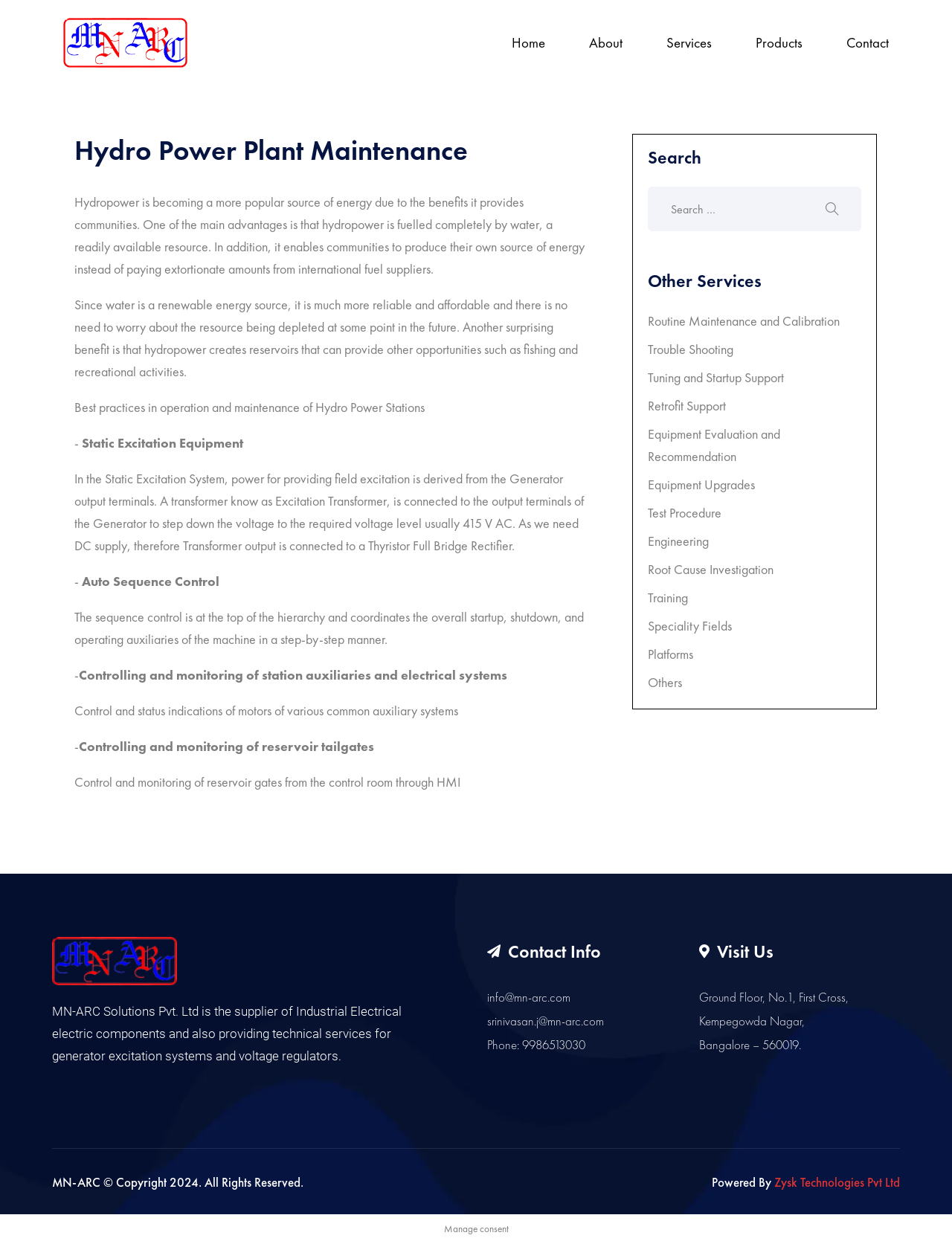Please specify the bounding box coordinates of the clickable section necessary to execute the following command: "Contact through email".

[0.511, 0.792, 0.711, 0.811]